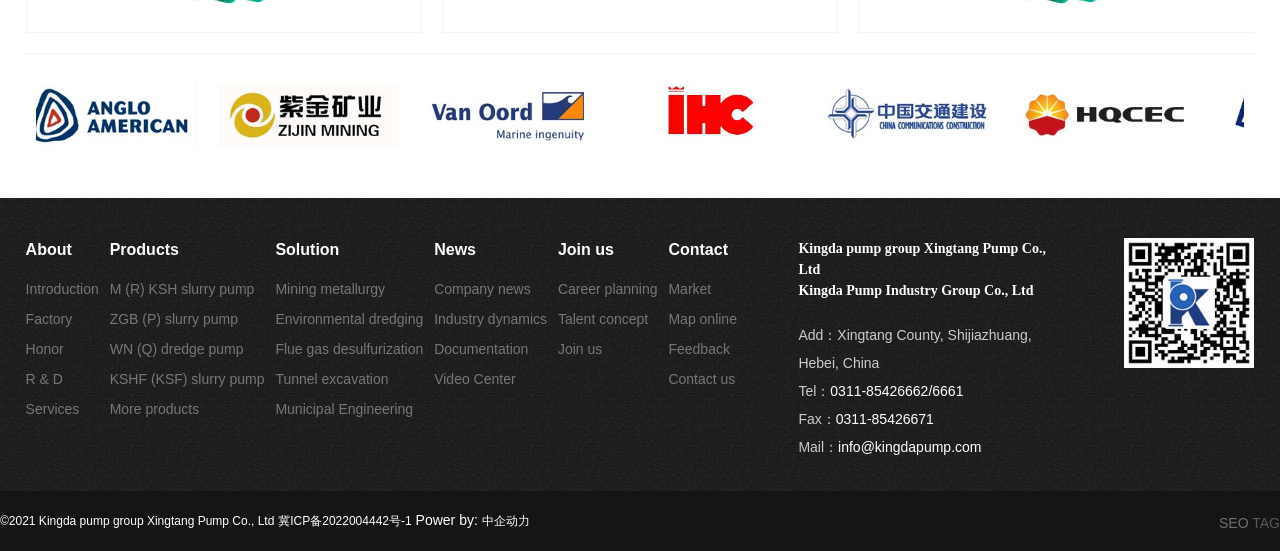What is the fax number of Kingda Pump Industry Group Co., Ltd?
Look at the webpage screenshot and answer the question with a detailed explanation.

I found the fax number in the link element with the content '0311-85426671', which is located near the static text element with the content 'Fax：'.